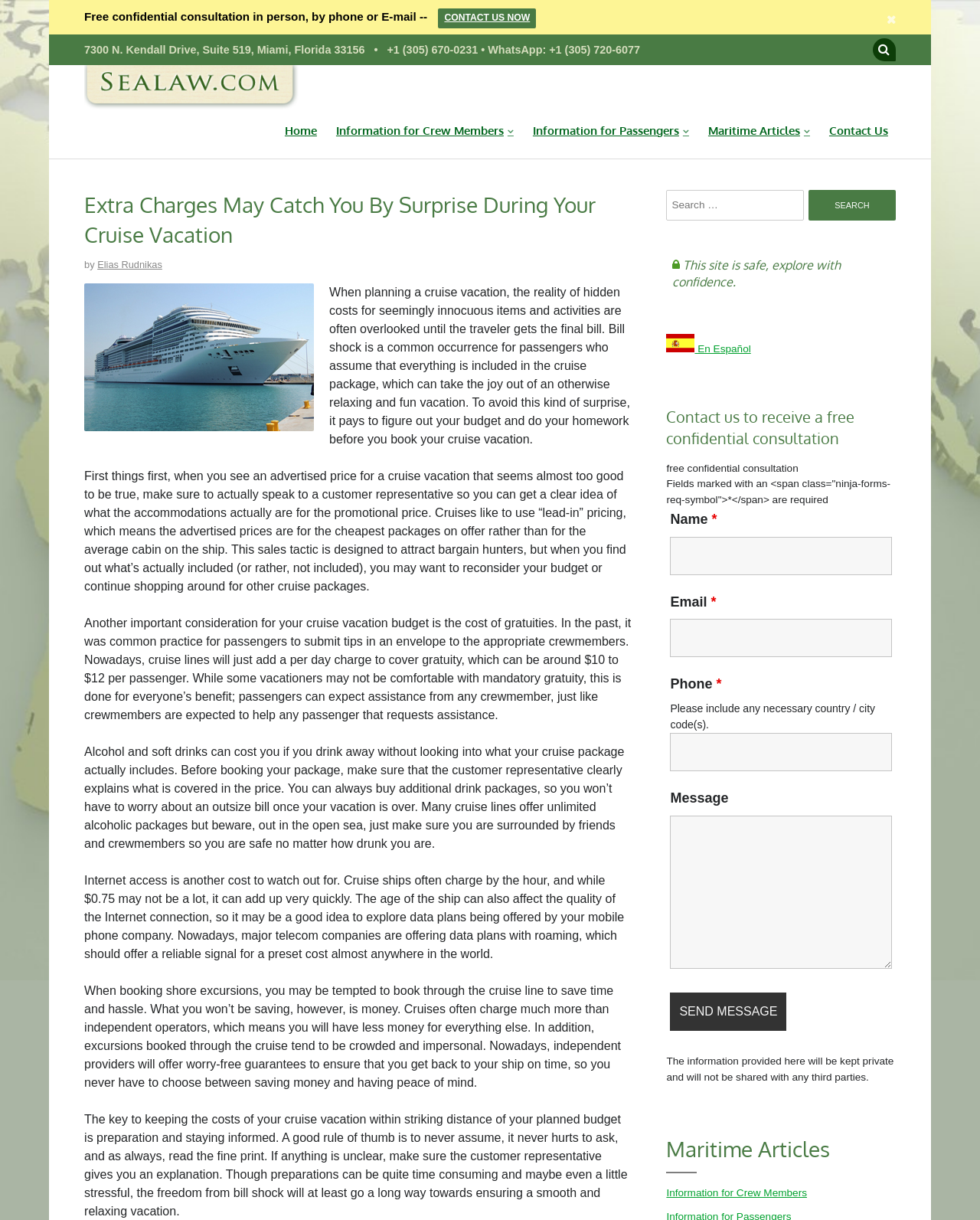Determine the bounding box coordinates for the area you should click to complete the following instruction: "Read Maritime Articles".

[0.723, 0.095, 0.826, 0.12]